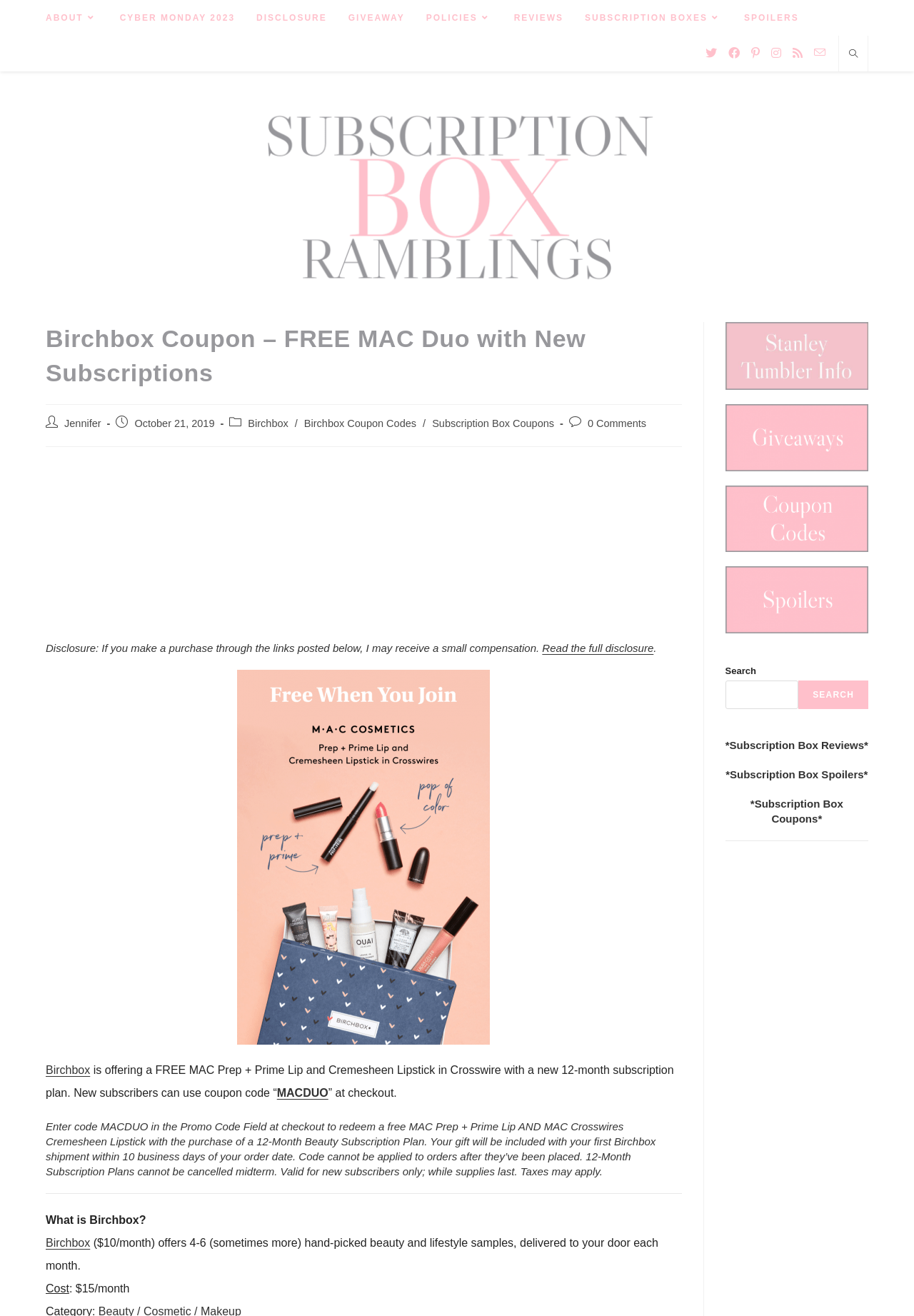Given the element description "Jennifer" in the screenshot, predict the bounding box coordinates of that UI element.

[0.07, 0.318, 0.111, 0.326]